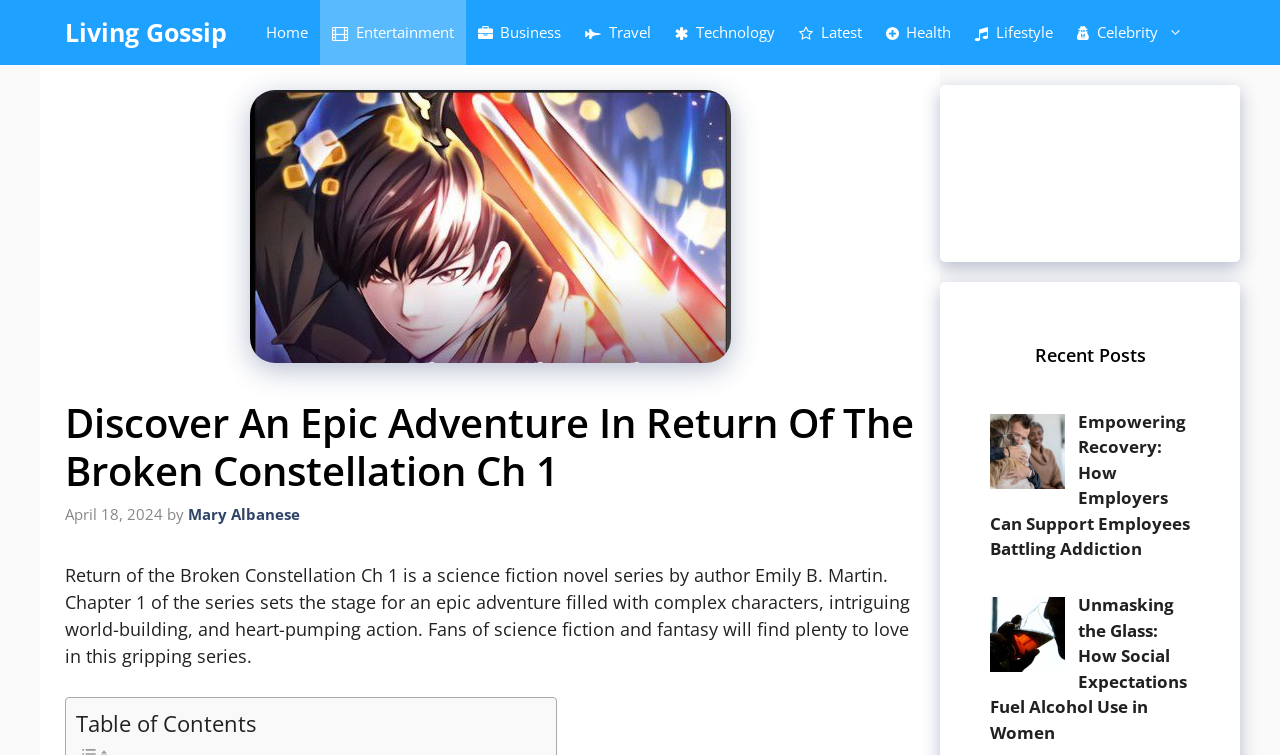Specify the bounding box coordinates of the element's area that should be clicked to execute the given instruction: "Click on the 'Home' link". The coordinates should be four float numbers between 0 and 1, i.e., [left, top, right, bottom].

[0.198, 0.0, 0.25, 0.086]